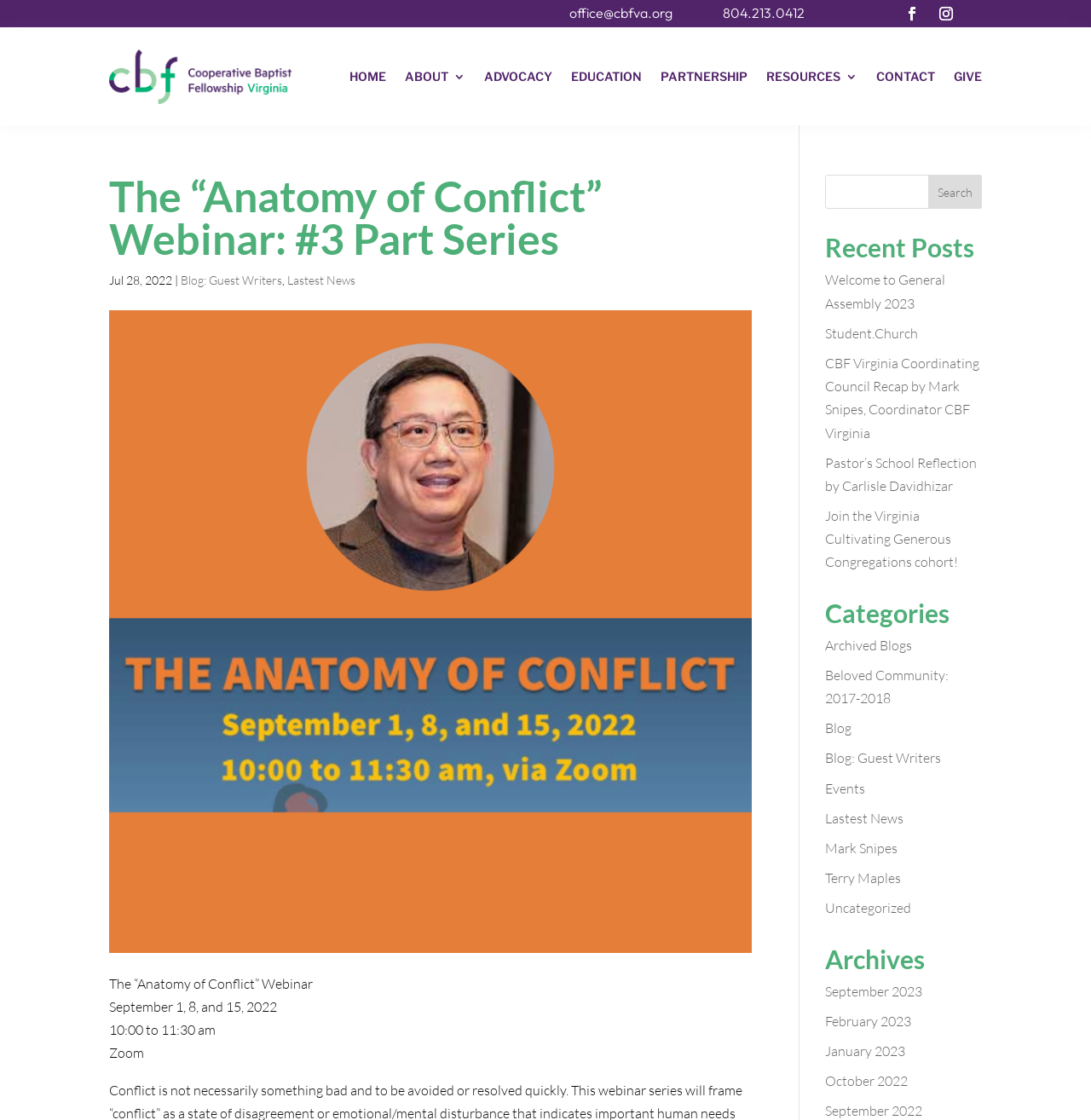Please determine the bounding box coordinates for the element that should be clicked to follow these instructions: "Read the 'The “Anatomy of Conflict” Webinar: #3 Part Series' article".

[0.1, 0.156, 0.689, 0.24]